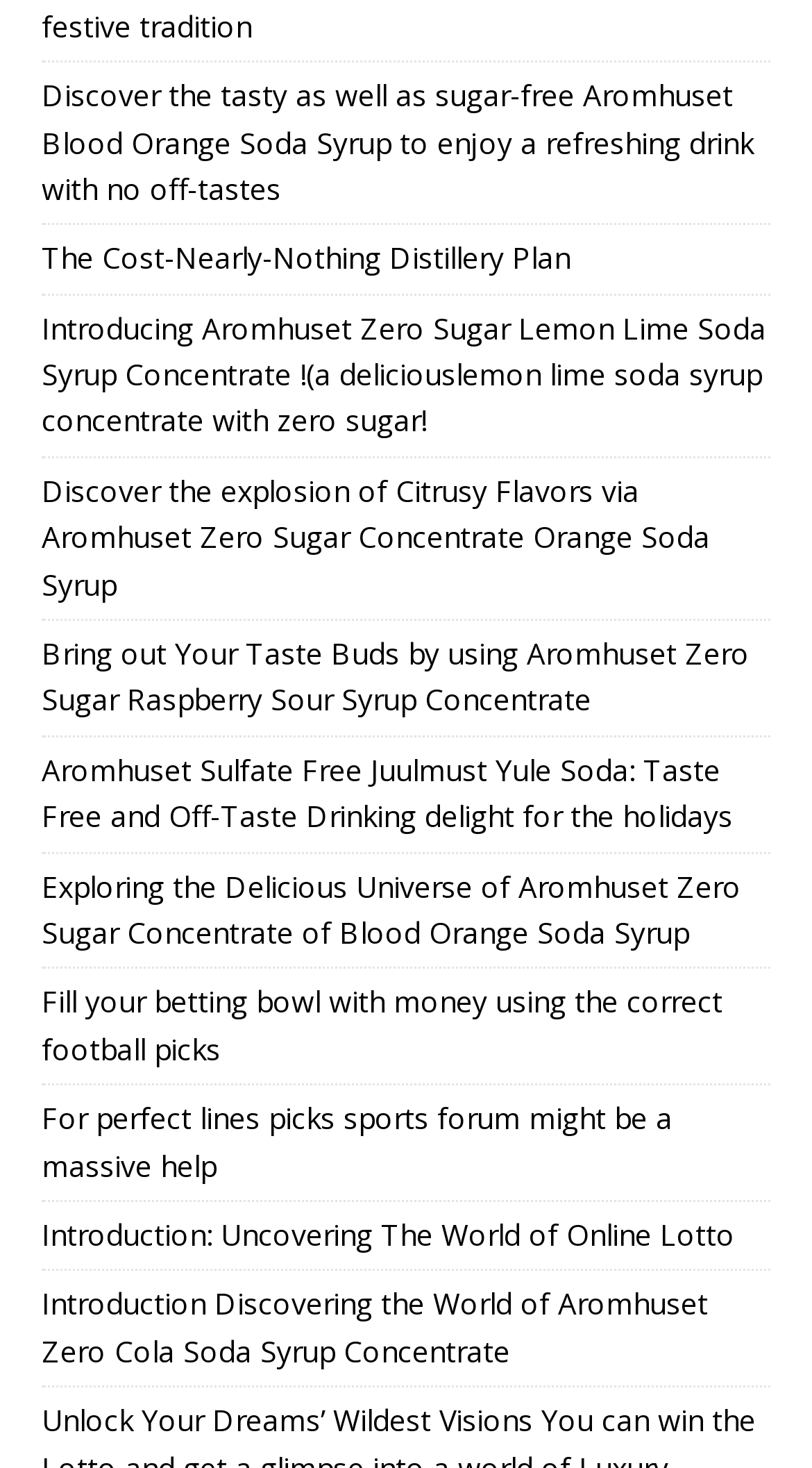Please mark the bounding box coordinates of the area that should be clicked to carry out the instruction: "Discover Aromhuset Zero Sugar Lemon Lime Soda Syrup Concentrate".

[0.051, 0.21, 0.944, 0.3]